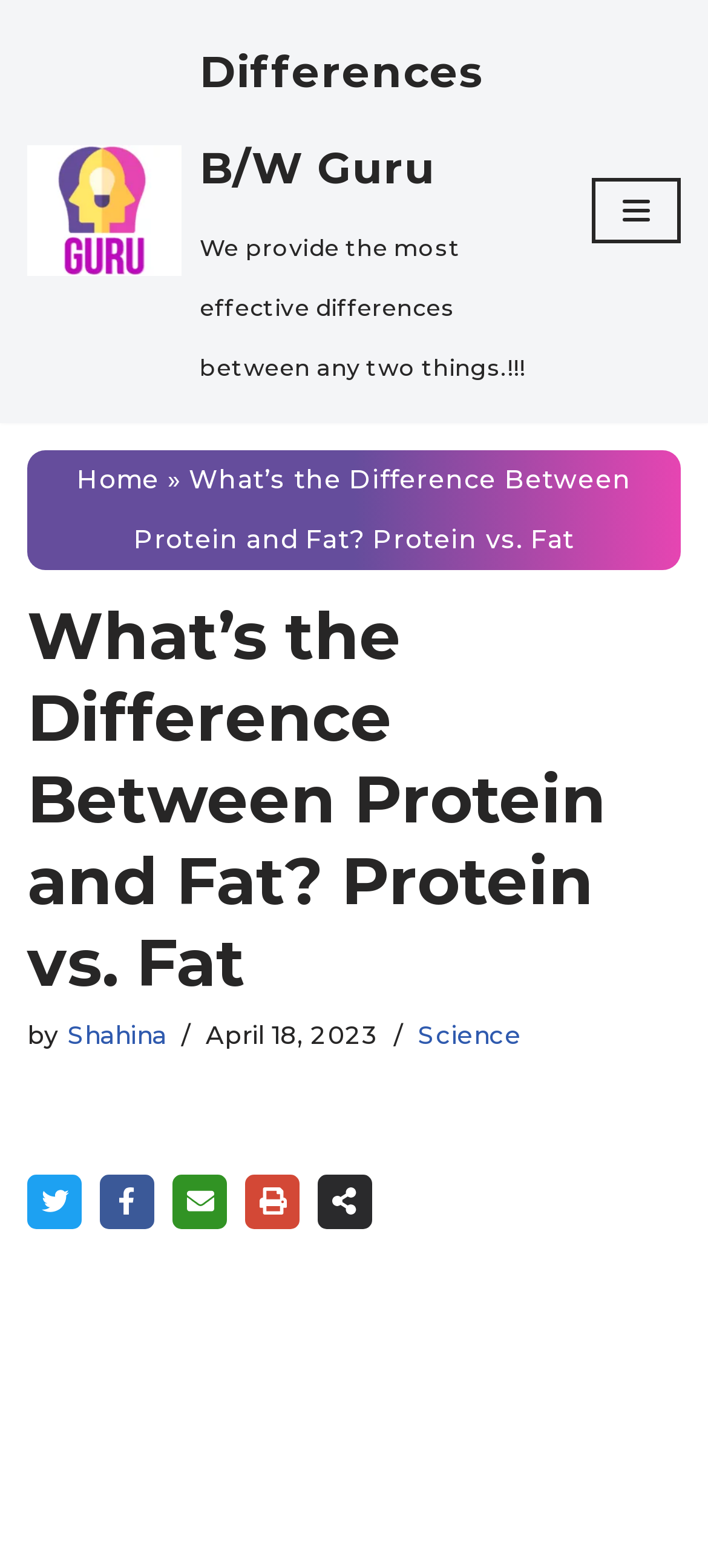From the given element description: "Navigation Menu", find the bounding box for the UI element. Provide the coordinates as four float numbers between 0 and 1, in the order [left, top, right, bottom].

[0.836, 0.114, 0.962, 0.155]